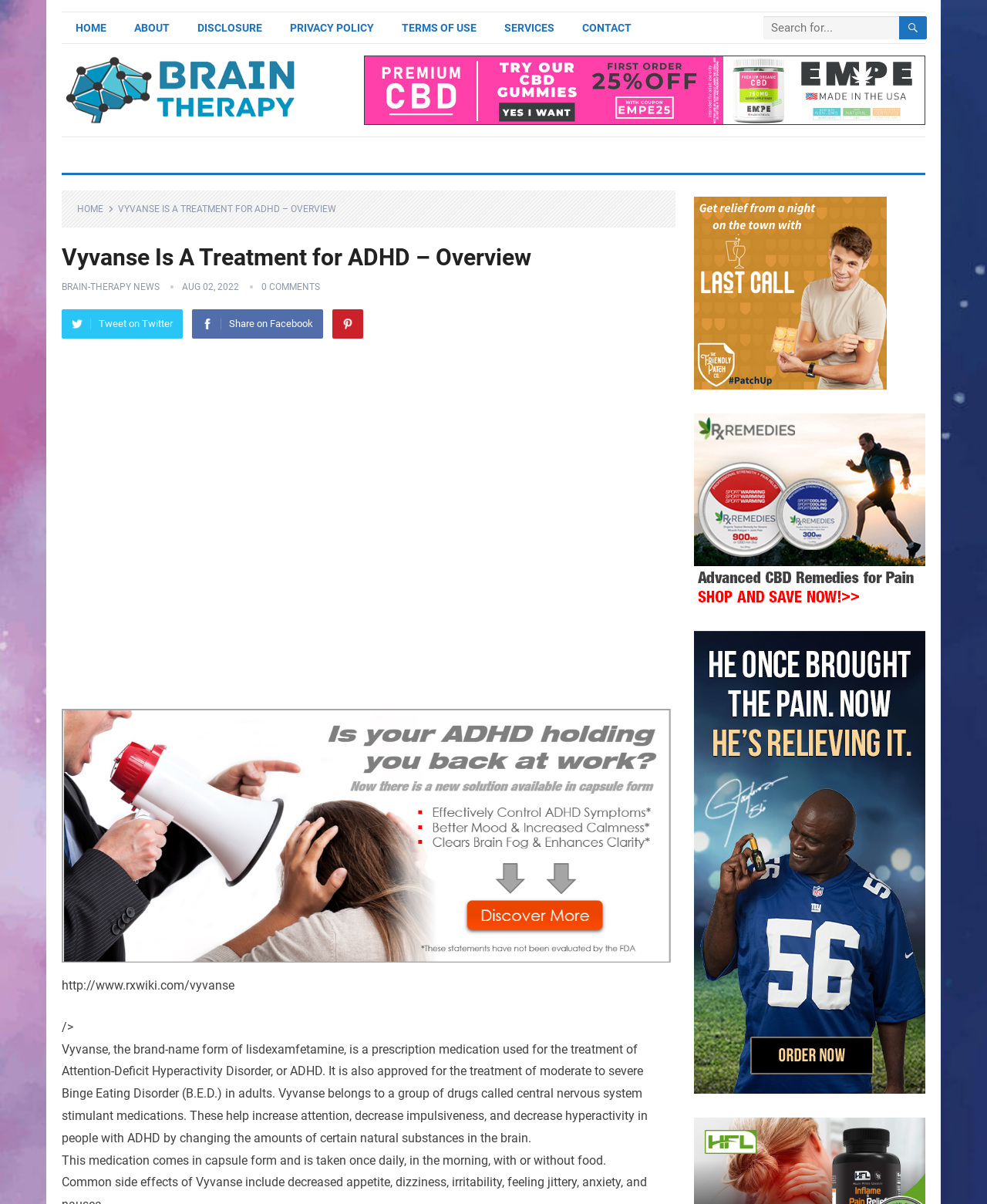Please locate and retrieve the main header text of the webpage.

Vyvanse Is A Treatment for ADHD – Overview